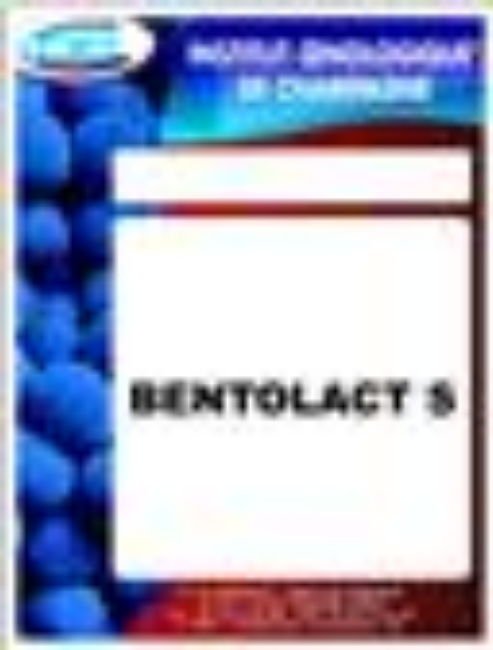What color tones are reminiscent of grapes?
From the image, respond with a single word or phrase.

Blue